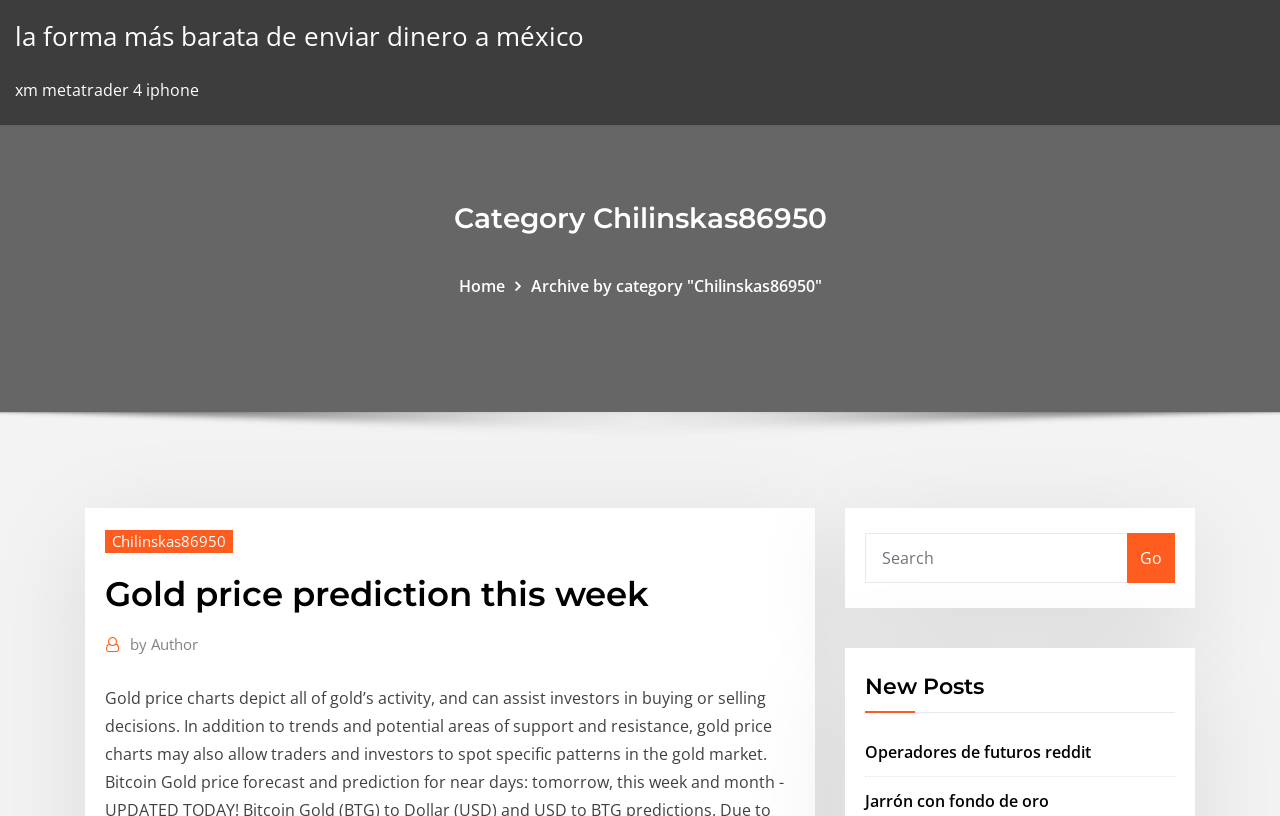What is the category of the current article?
Could you give a comprehensive explanation in response to this question?

I found the category by looking at the heading element with the text 'Category Chilinskas86950' which is located at [0.066, 0.245, 0.934, 0.29]. This suggests that the current article belongs to this category.